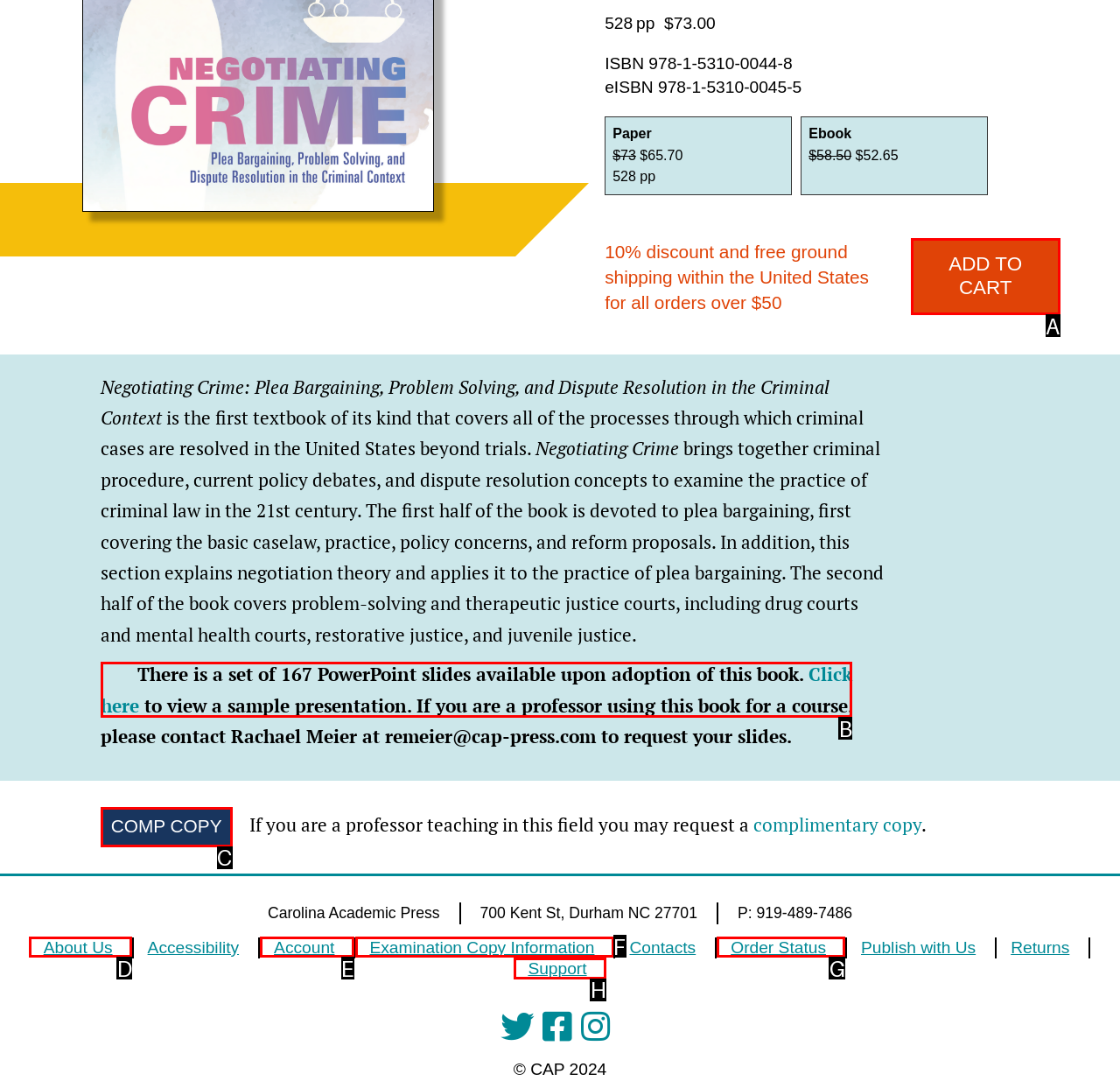Identify the HTML element that corresponds to the description: Click here Provide the letter of the matching option directly from the choices.

B